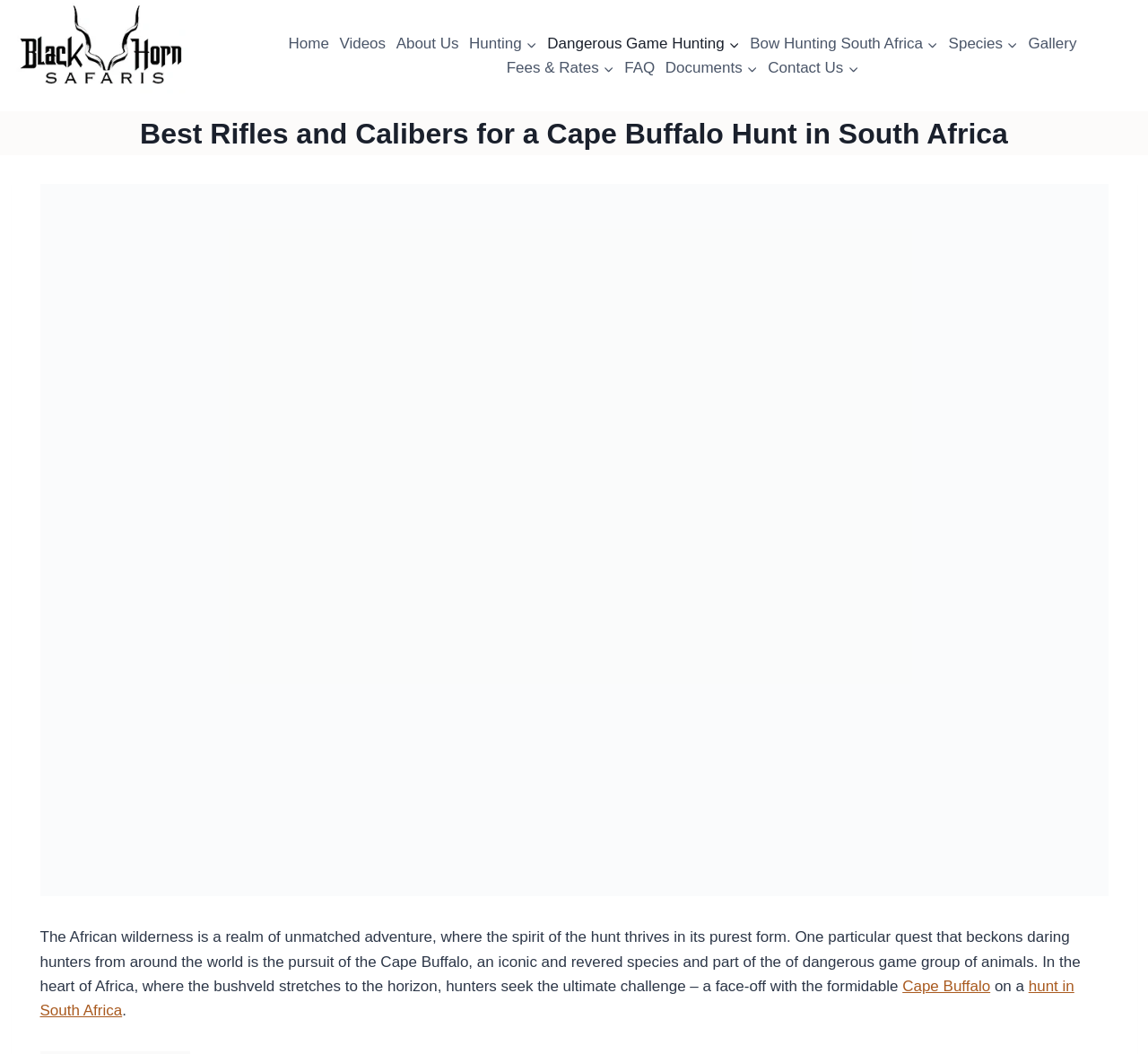What is the primary navigation menu?
Provide an in-depth and detailed explanation in response to the question.

The primary navigation menu is located at the top of the webpage, and it consists of links to different pages such as Home, Videos, About Us, Hunting, and more.